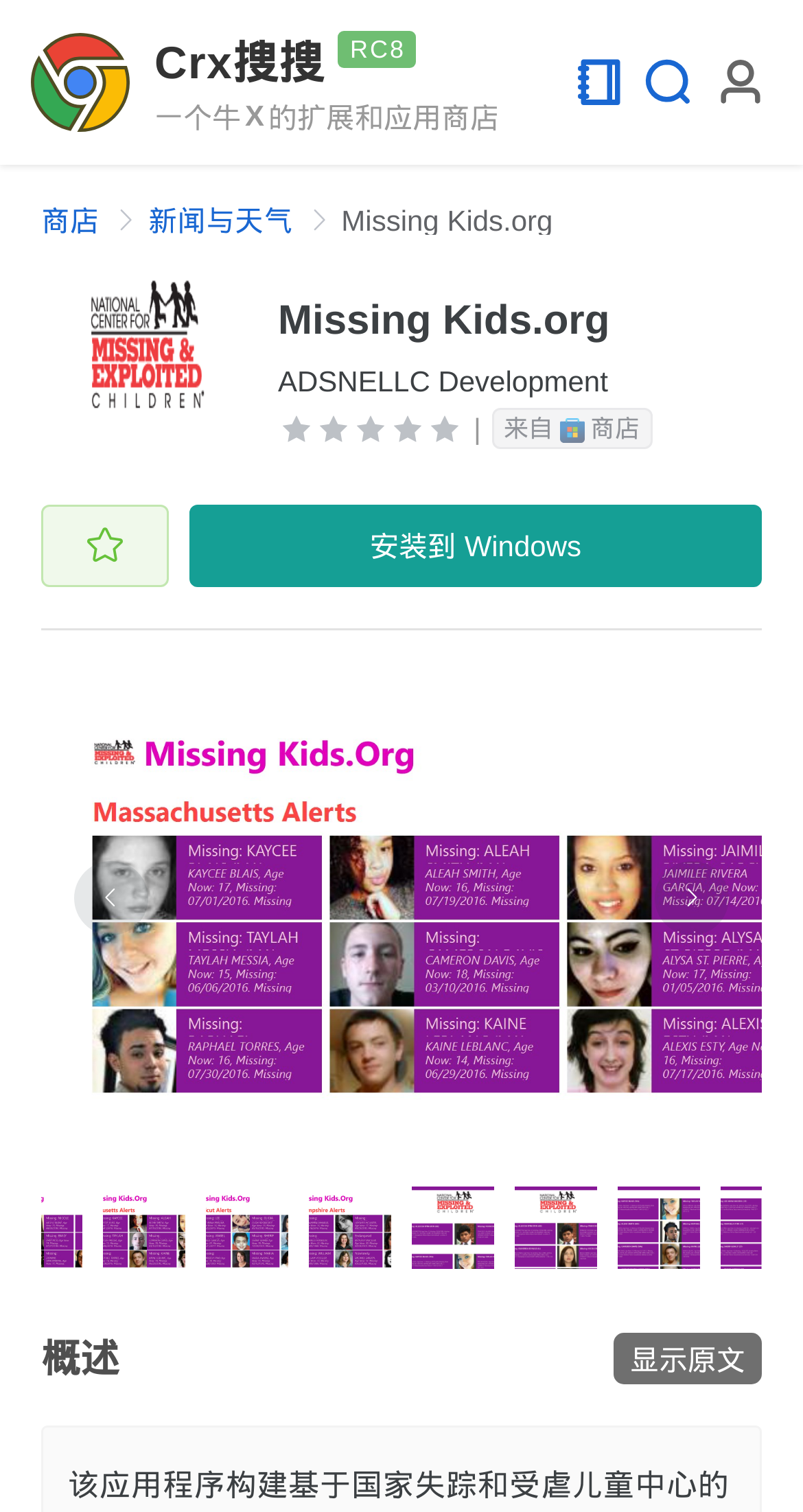Could you determine the bounding box coordinates of the clickable element to complete the instruction: "View the overview"? Provide the coordinates as four float numbers between 0 and 1, i.e., [left, top, right, bottom].

[0.051, 0.88, 0.949, 0.916]